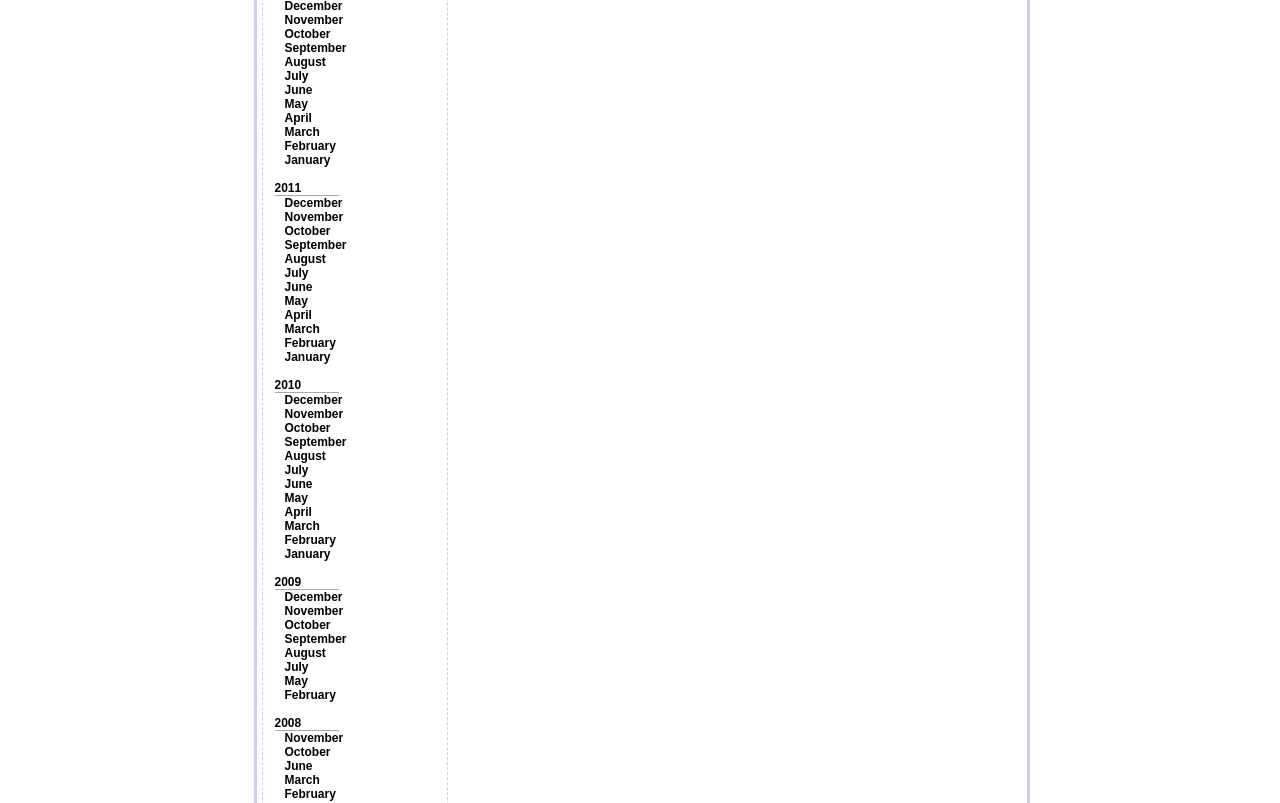Could you find the bounding box coordinates of the clickable area to complete this instruction: "Check 2009"?

[0.214, 0.716, 0.235, 0.733]